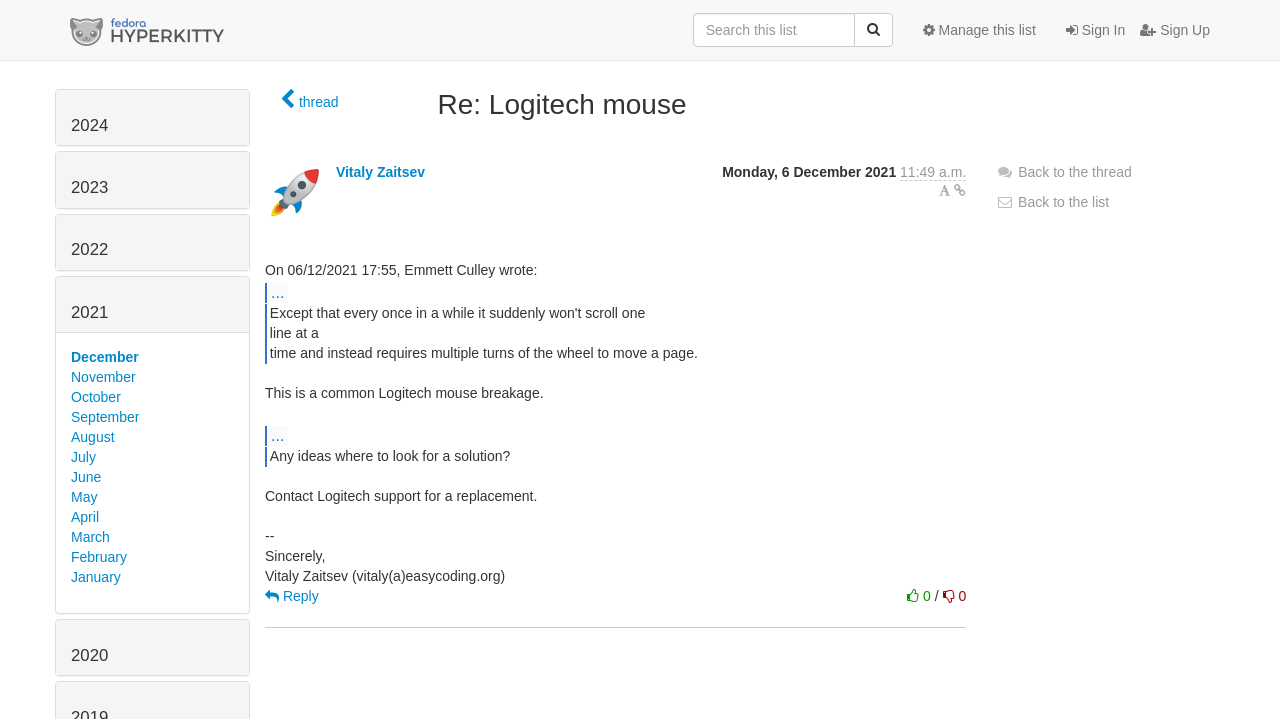Determine the bounding box coordinates of the clickable region to execute the instruction: "Sign In". The coordinates should be four float numbers between 0 and 1, denoted as [left, top, right, bottom].

[0.821, 0.007, 0.879, 0.076]